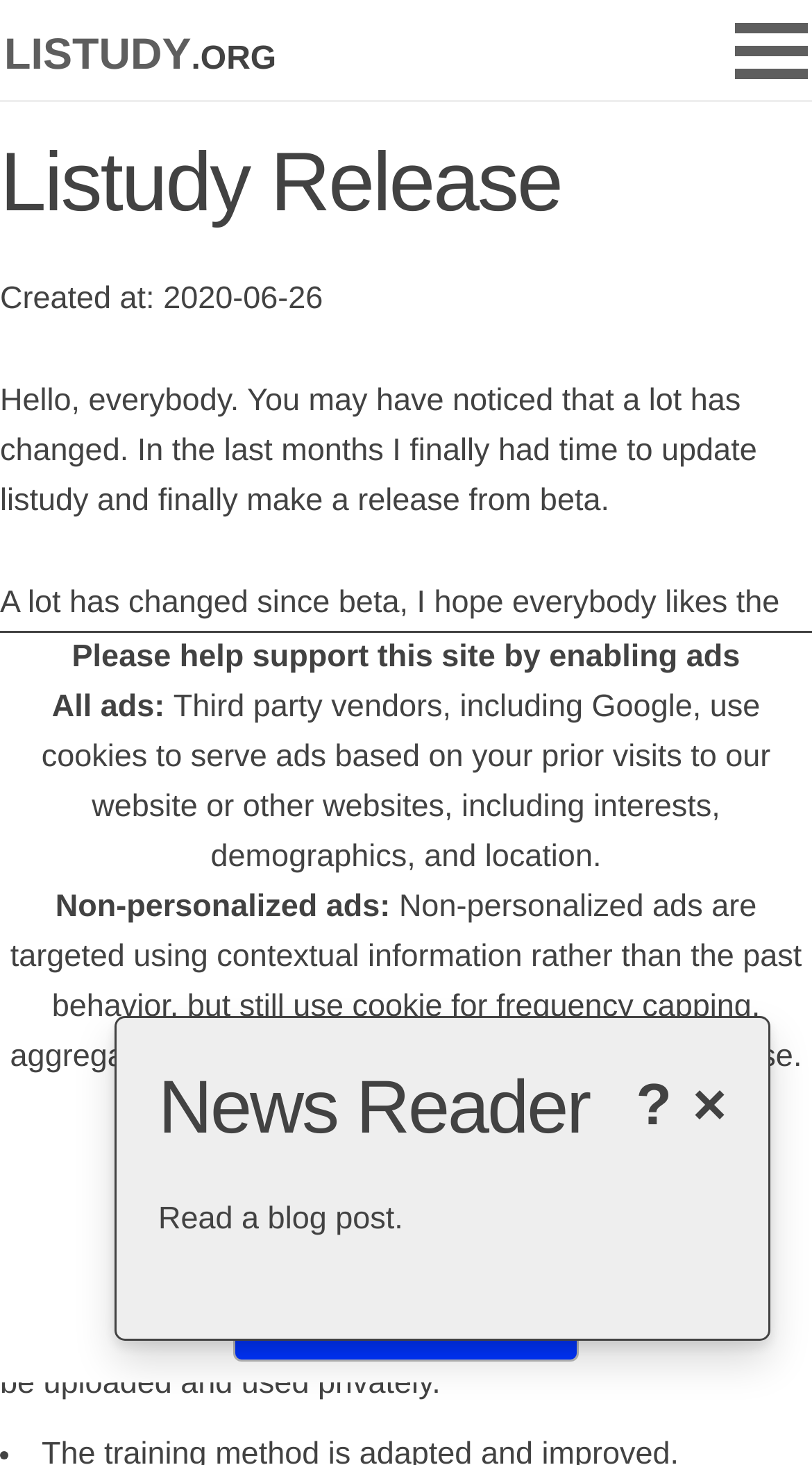Determine the bounding box for the UI element that matches this description: "listudy.org".

[0.005, 0.028, 0.34, 0.053]